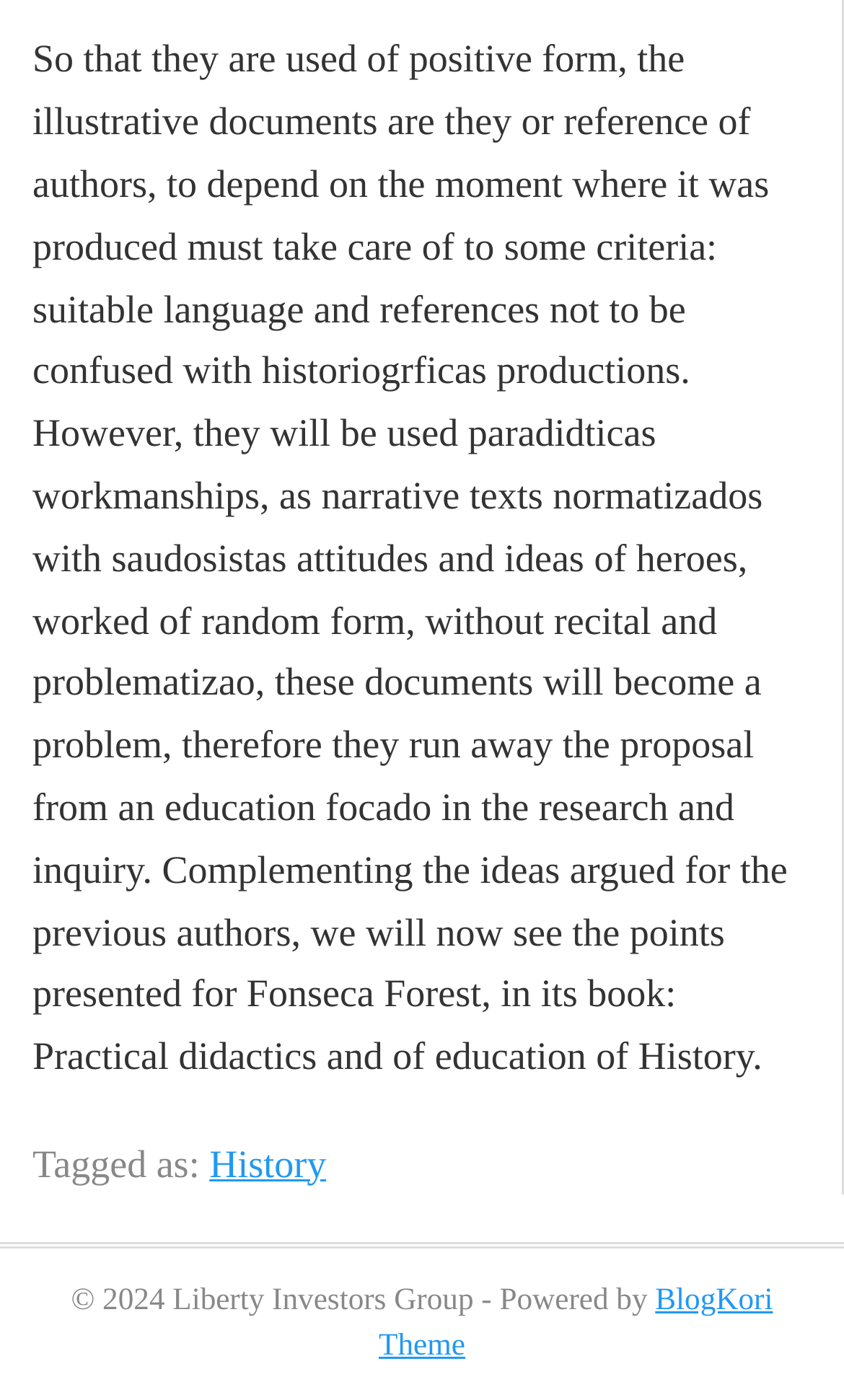Identify the bounding box for the UI element that is described as follows: "History".

[0.248, 0.815, 0.386, 0.846]